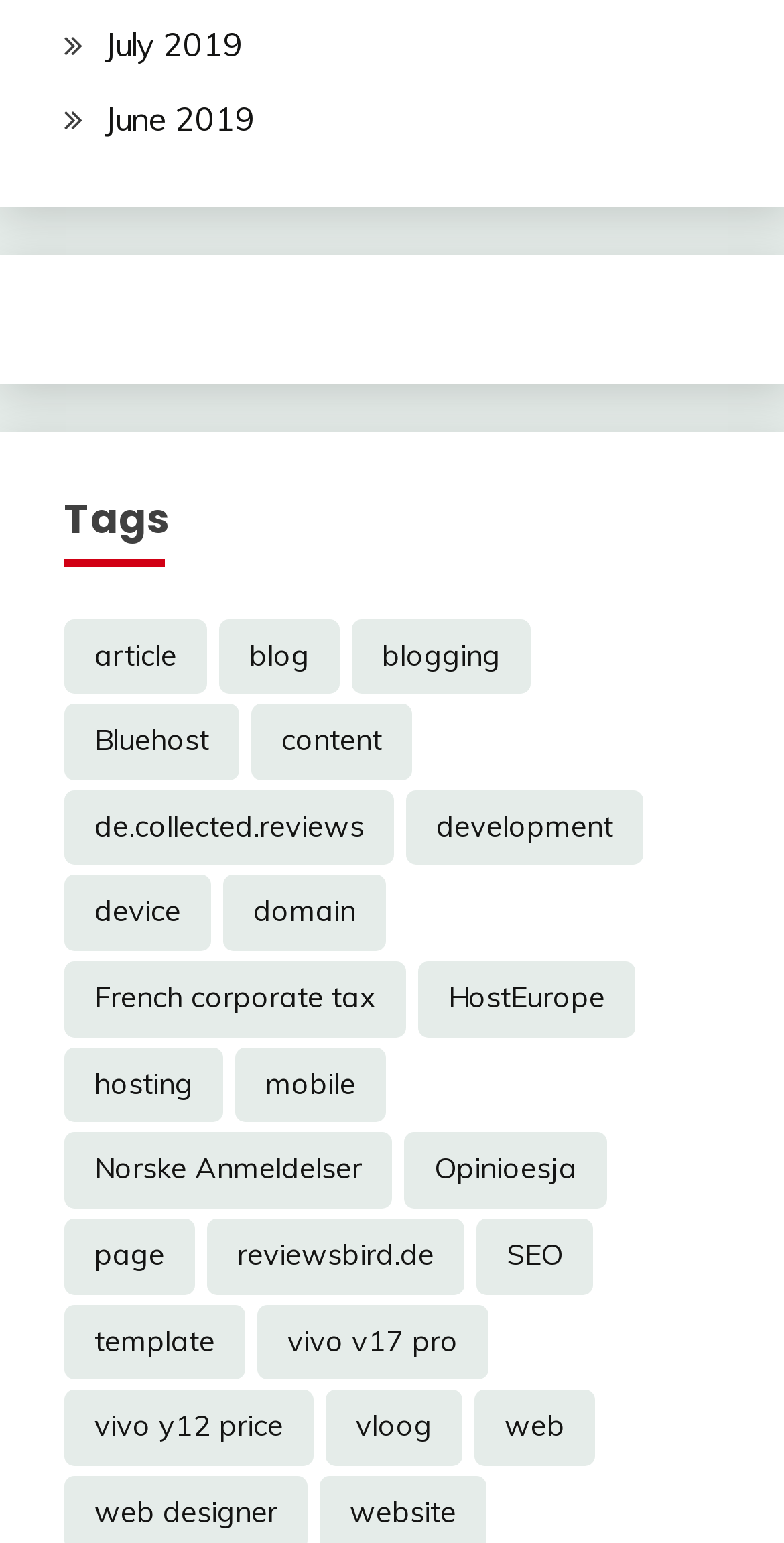Determine the bounding box coordinates for the UI element matching this description: "vloog".

[0.415, 0.901, 0.59, 0.95]